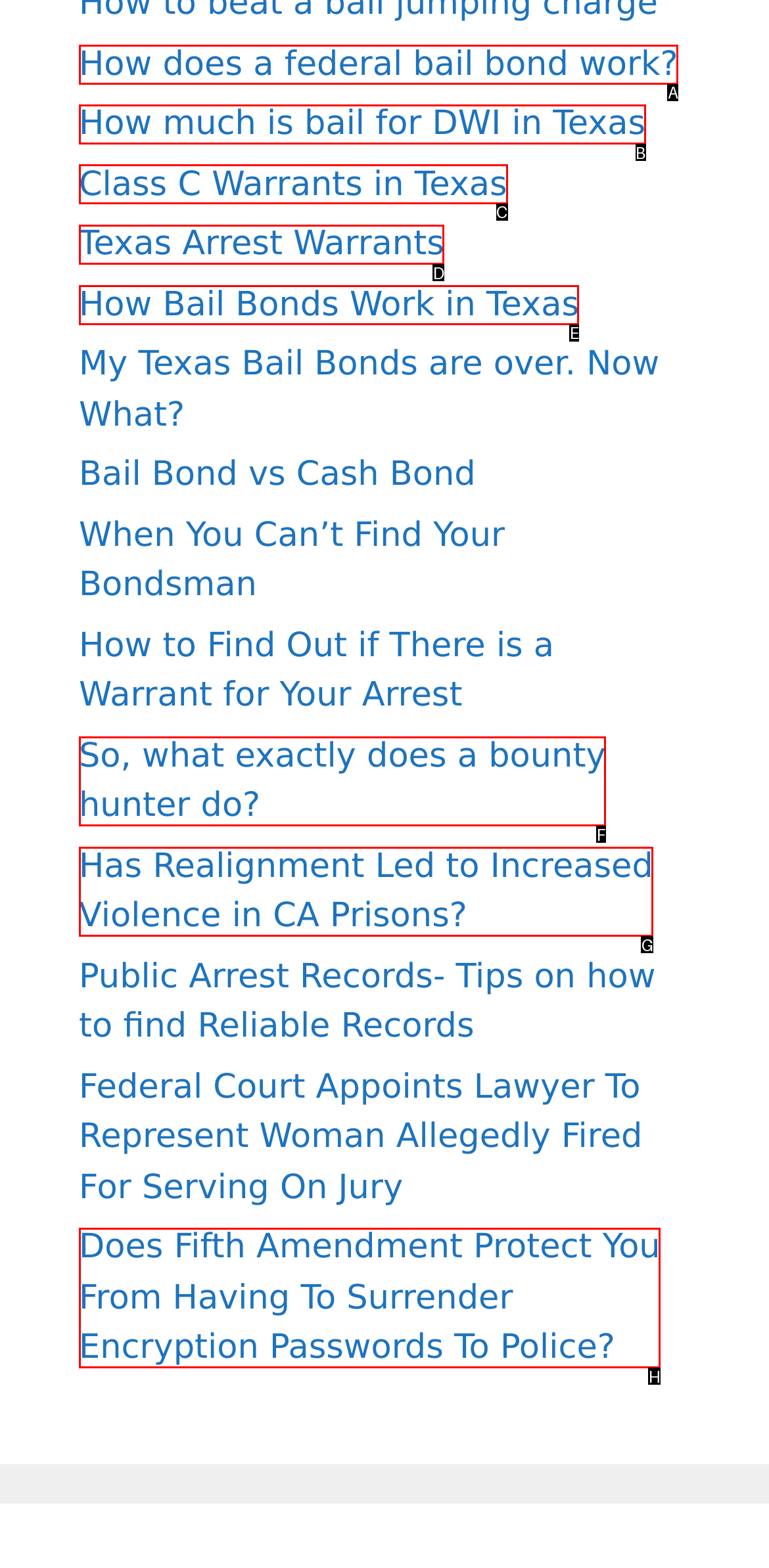From the given choices, which option should you click to complete this task: Read about class C warrants in Texas? Answer with the letter of the correct option.

C